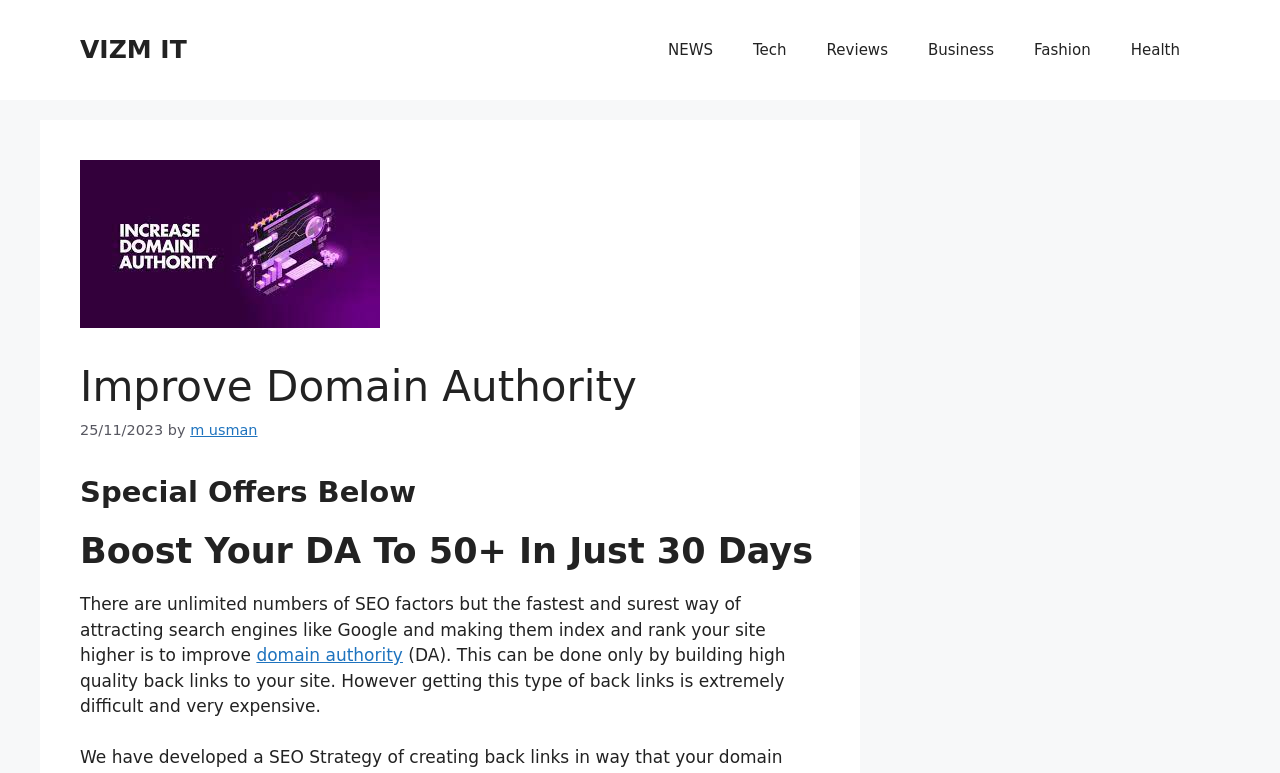Determine the main heading of the webpage and generate its text.

Improve Domain Authority